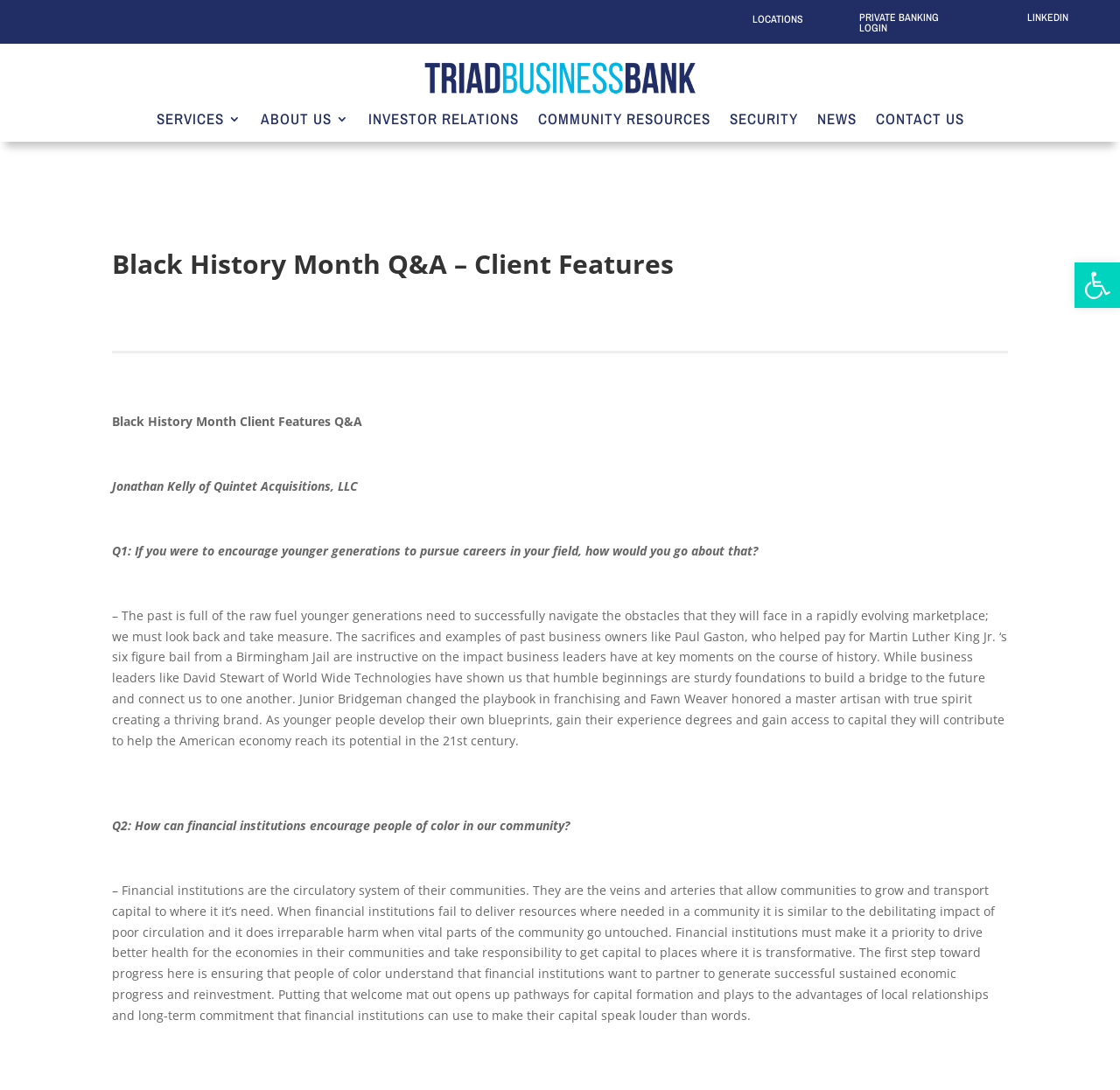Please provide the bounding box coordinates for the element that needs to be clicked to perform the instruction: "Click on 'Business Loan'". The coordinates must consist of four float numbers between 0 and 1, formatted as [left, top, right, bottom].

None